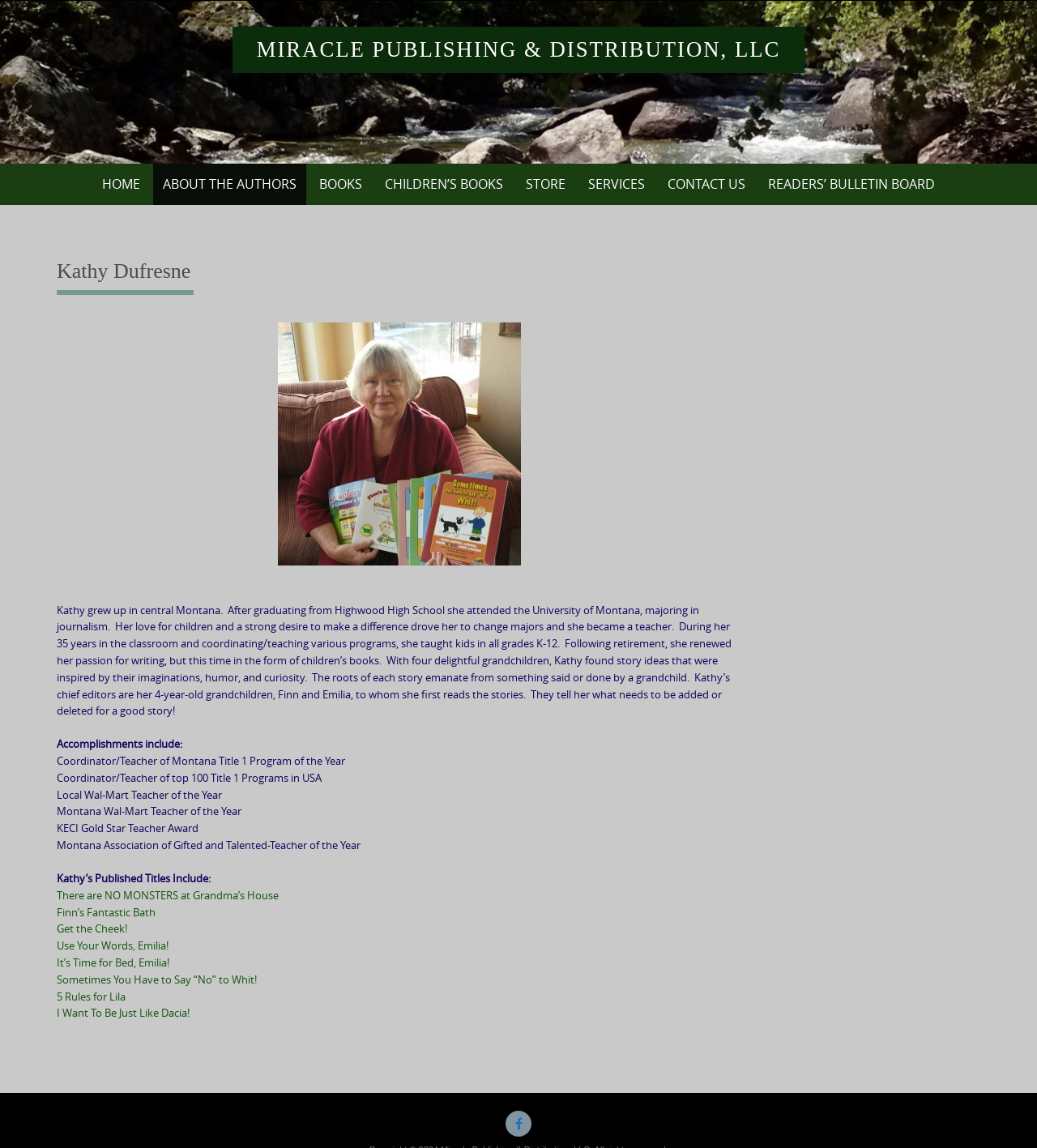Highlight the bounding box coordinates of the element you need to click to perform the following instruction: "Read an interview with Ruth Sepetys."

None